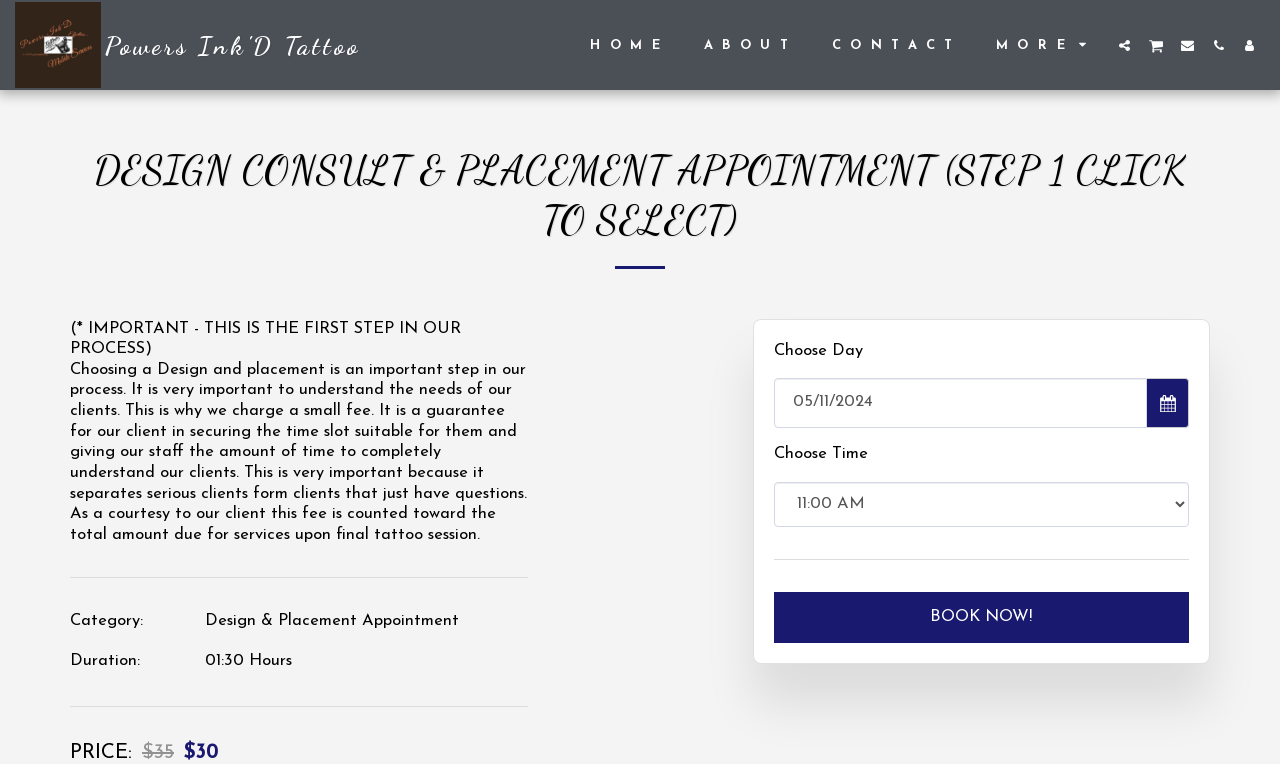Please identify the coordinates of the bounding box for the clickable region that will accomplish this instruction: "Click the HOME link".

[0.449, 0.041, 0.536, 0.077]